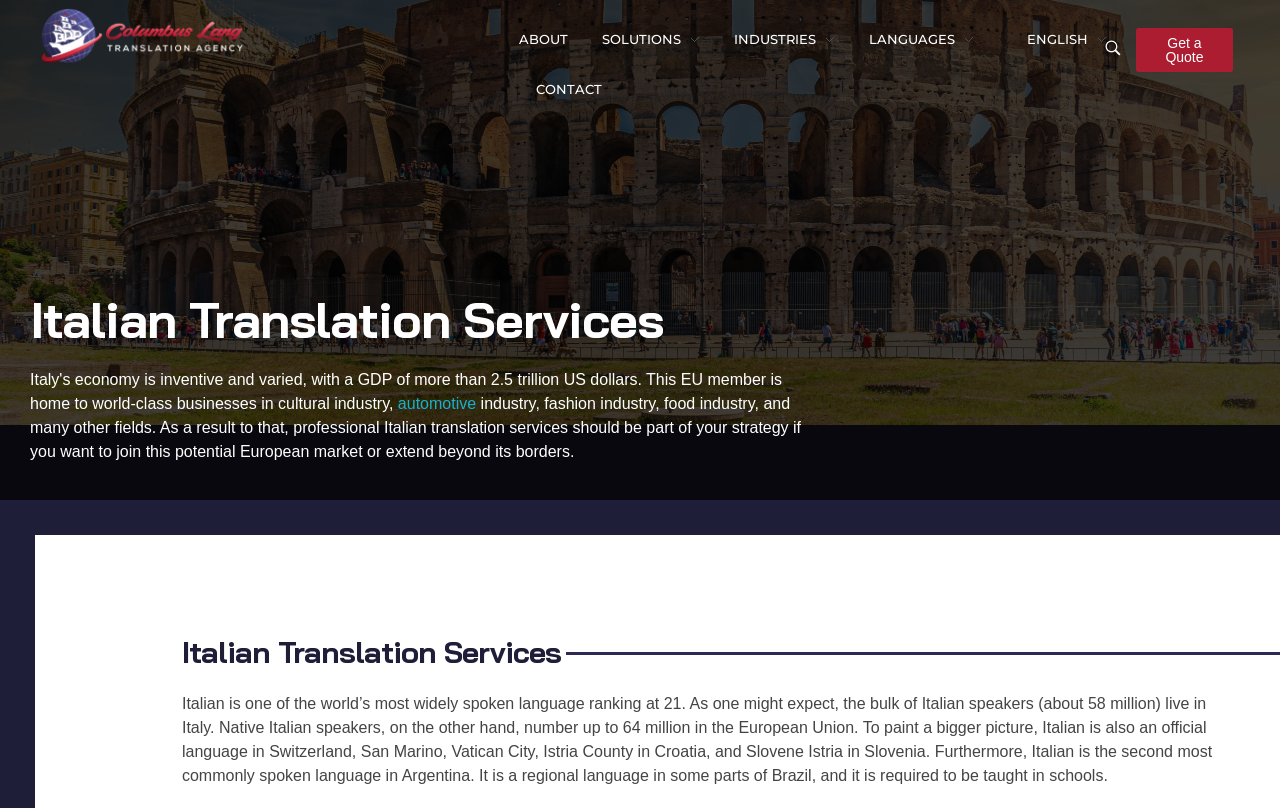Identify the bounding box coordinates of the region that needs to be clicked to carry out this instruction: "Go to ABOUT page". Provide these coordinates as four float numbers ranging from 0 to 1, i.e., [left, top, right, bottom].

[0.405, 0.0, 0.457, 0.061]